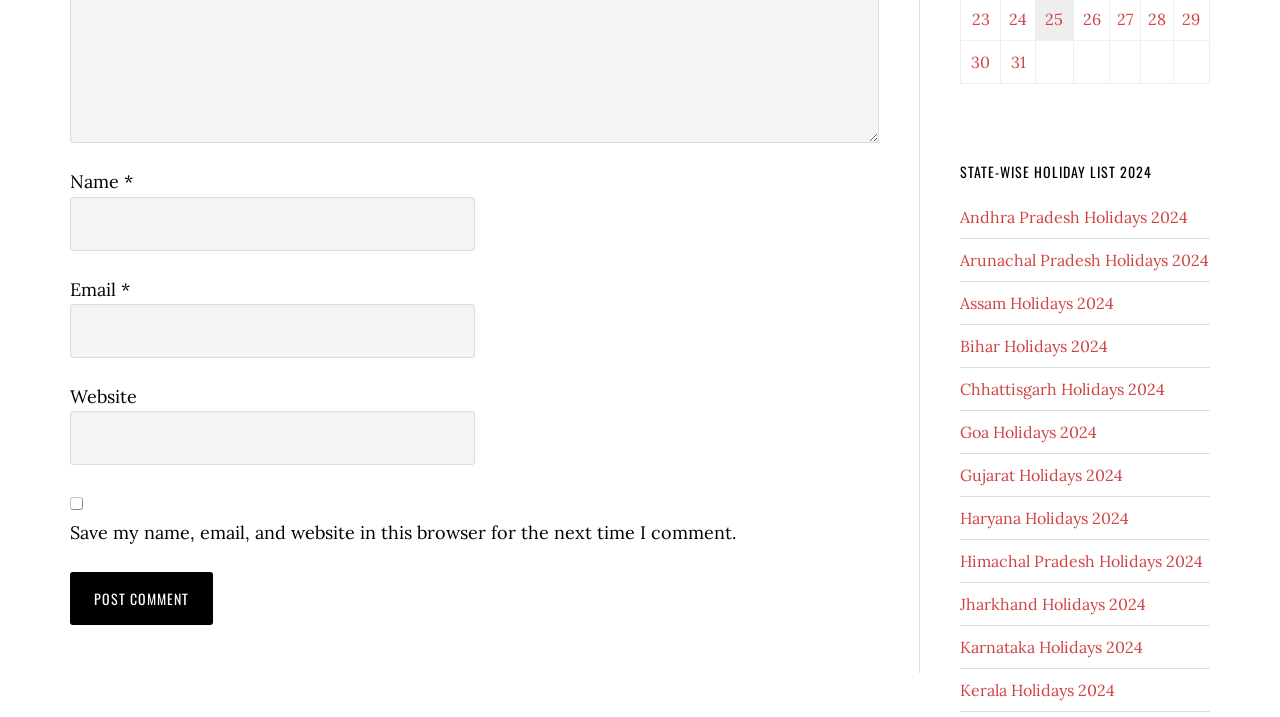What type of list is presented on the webpage?
Give a detailed and exhaustive answer to the question.

The webpage contains a list of links to holiday lists for different states in India, such as Andhra Pradesh, Arunachal Pradesh, and so on. This suggests that the list is a state-wise holiday list.